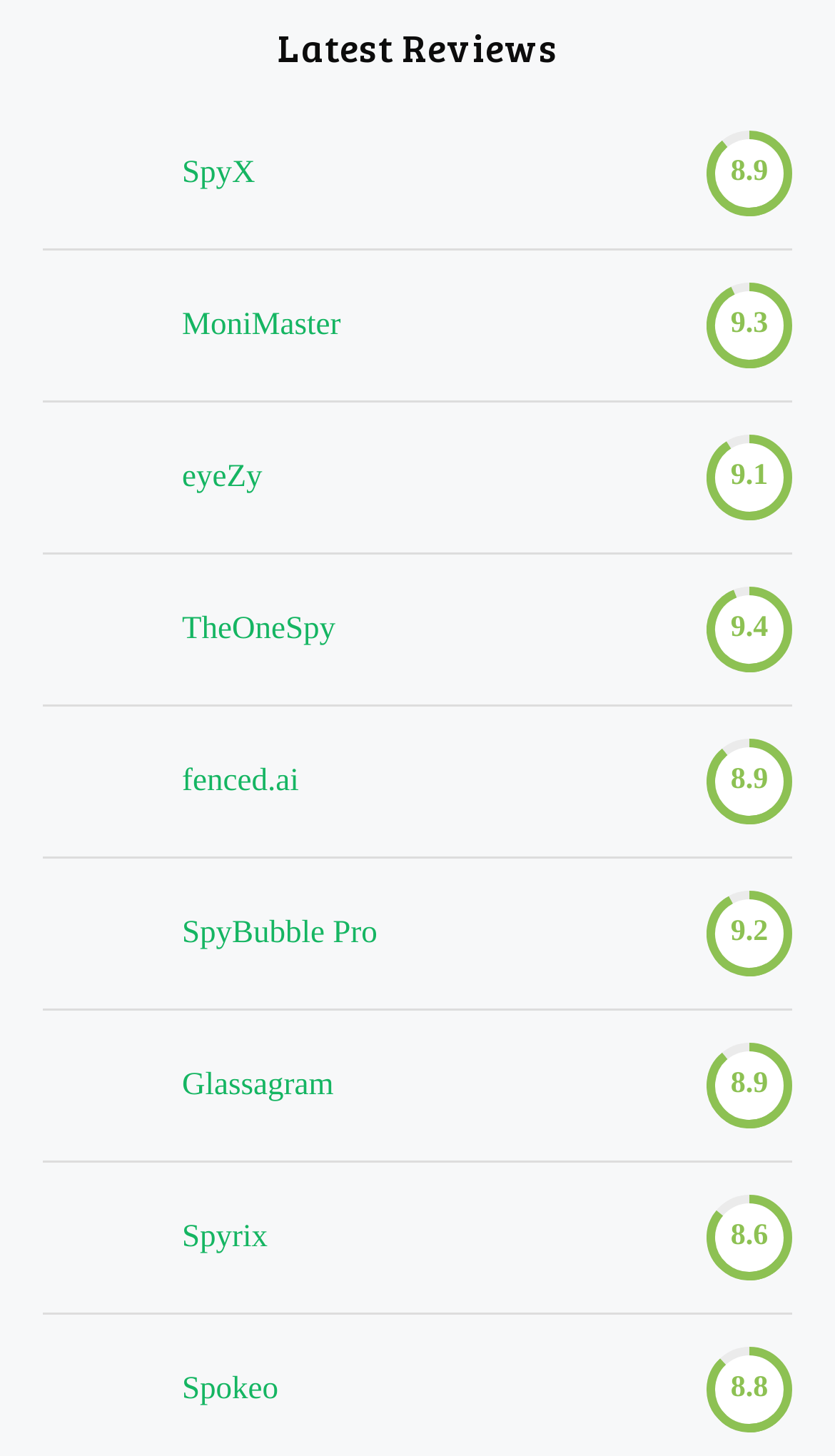Identify the bounding box coordinates of the area that should be clicked in order to complete the given instruction: "View MoniMaster details". The bounding box coordinates should be four float numbers between 0 and 1, i.e., [left, top, right, bottom].

[0.051, 0.196, 0.179, 0.252]